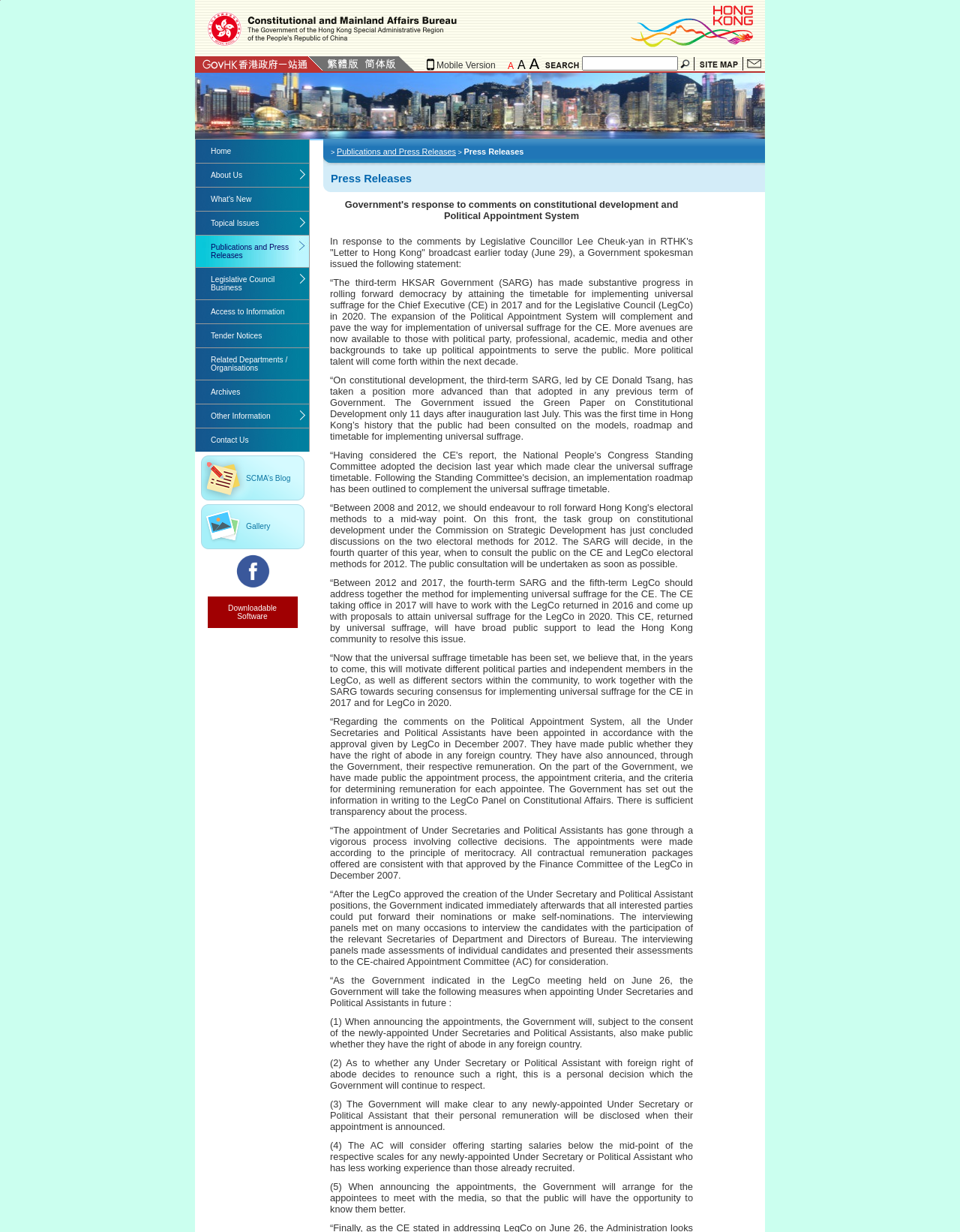Reply to the question with a single word or phrase:
How many social media links are available?

1